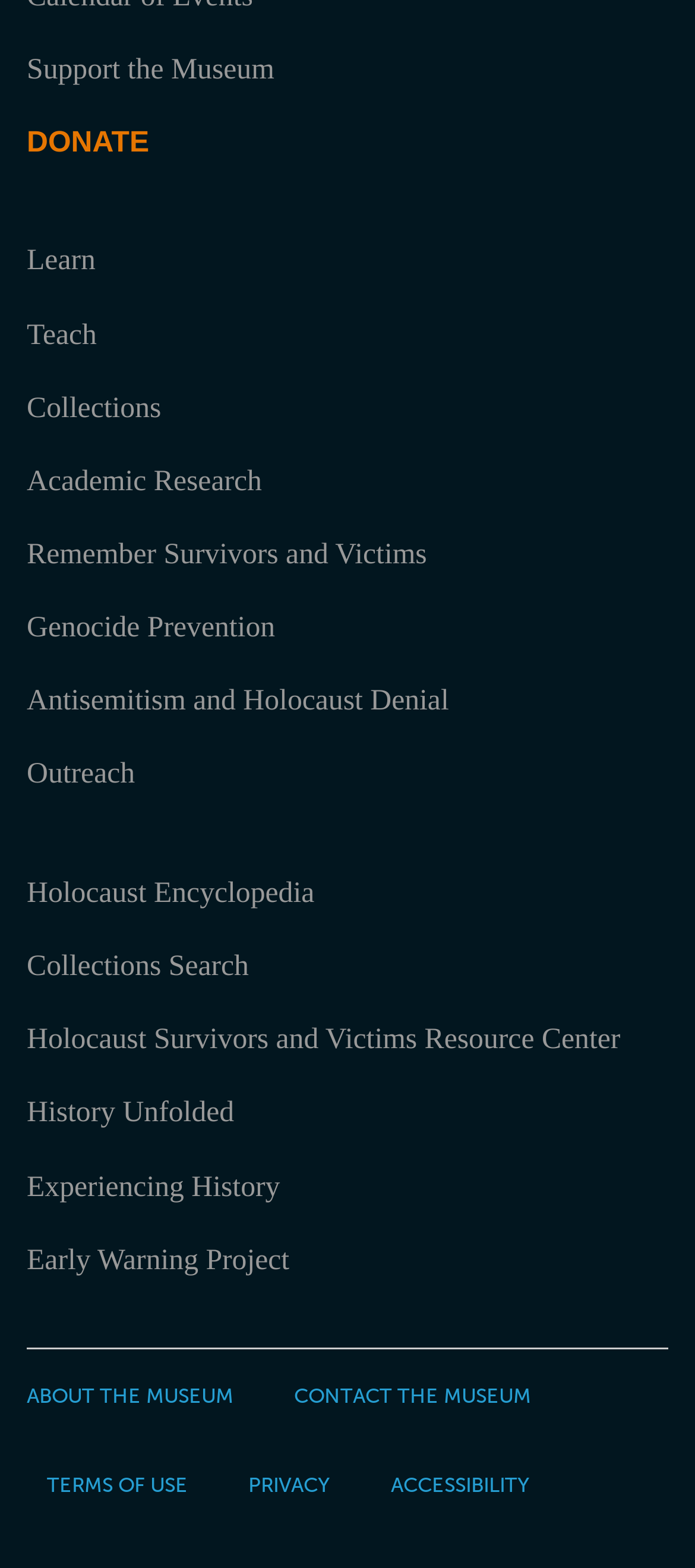Please identify the bounding box coordinates of the element that needs to be clicked to perform the following instruction: "Learn about the Holocaust".

[0.038, 0.147, 0.929, 0.185]